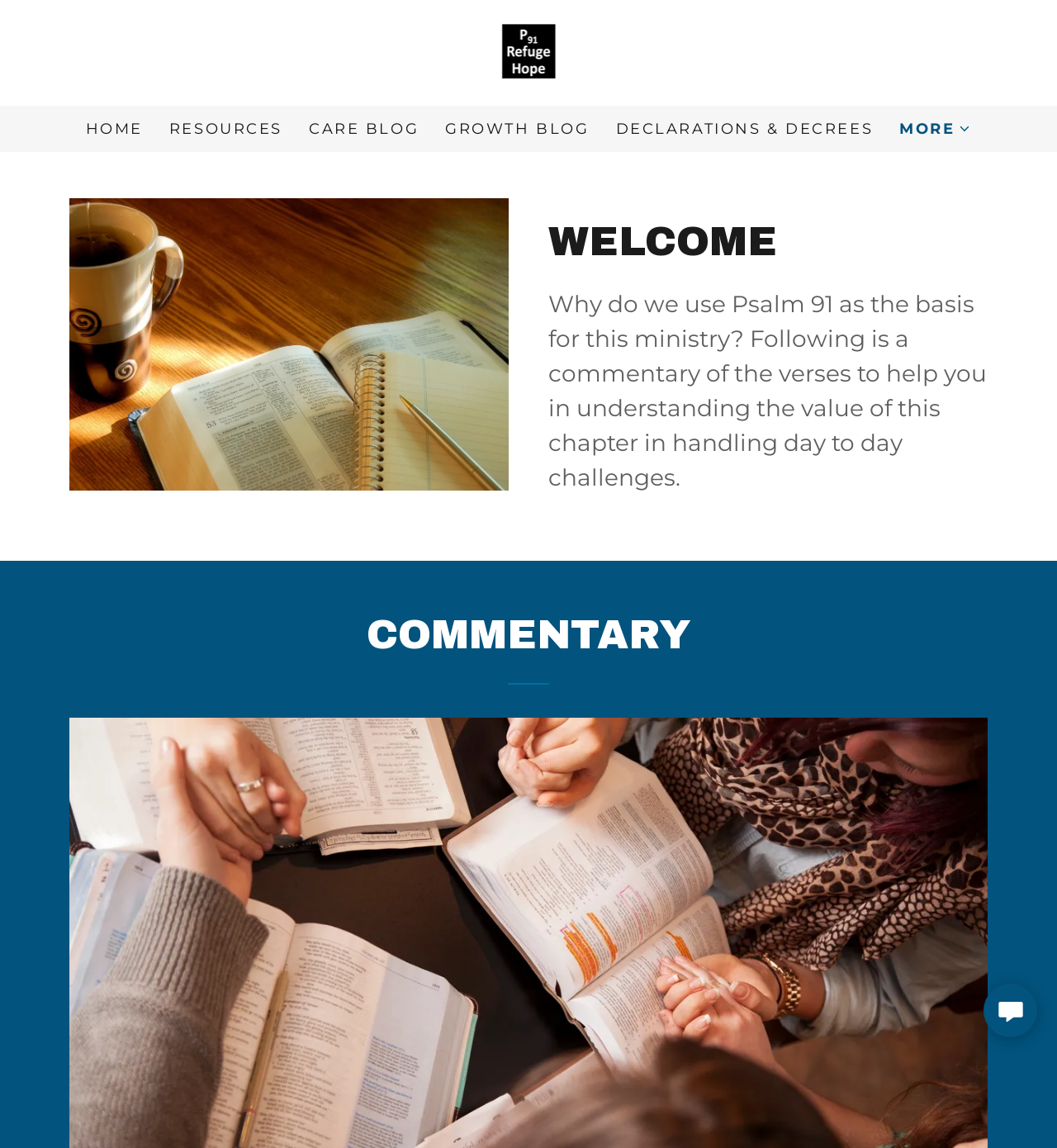Please find the bounding box coordinates (top-left x, top-left y, bottom-right x, bottom-right y) in the screenshot for the UI element described as follows: Declarations & Decrees

[0.578, 0.099, 0.831, 0.125]